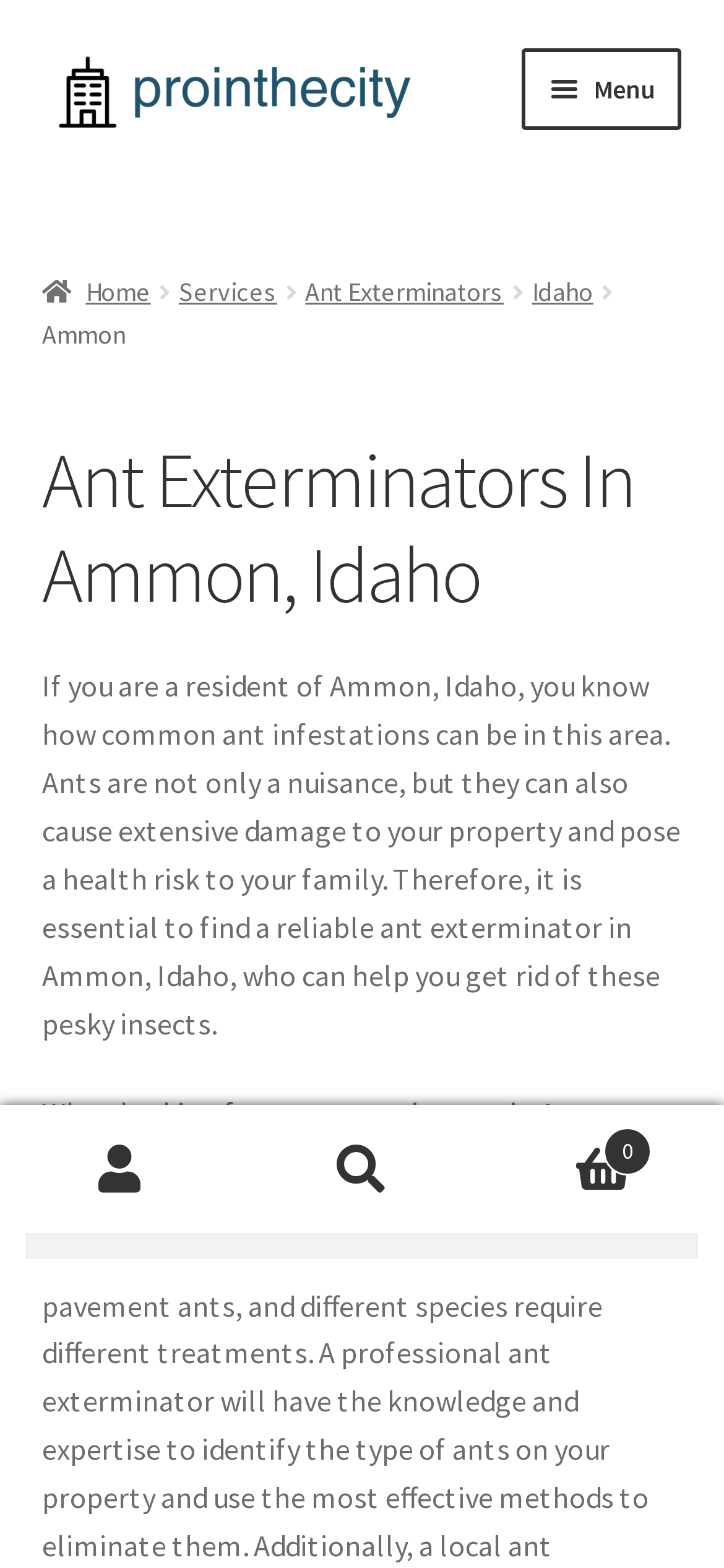Provide the bounding box coordinates in the format (top-left x, top-left y, bottom-right x, bottom-right y). All values are floating point numbers between 0 and 1. Determine the bounding box coordinate of the UI element described as: alt="ProInTheCity"

[0.058, 0.031, 0.634, 0.089]